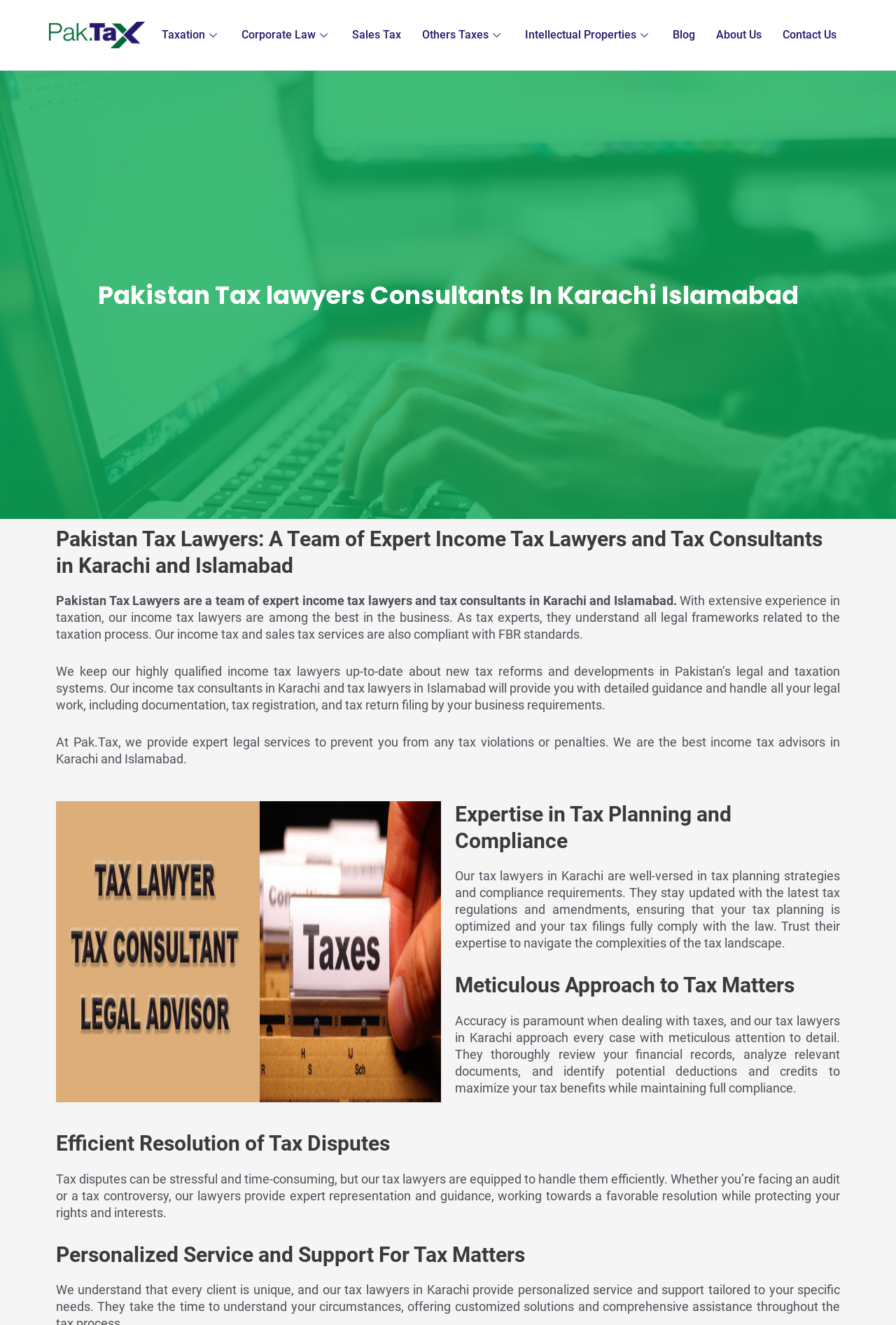Provide a brief response to the question below using one word or phrase:
What is the goal of the tax lawyers in Karachi when handling tax cases?

Maximize tax benefits